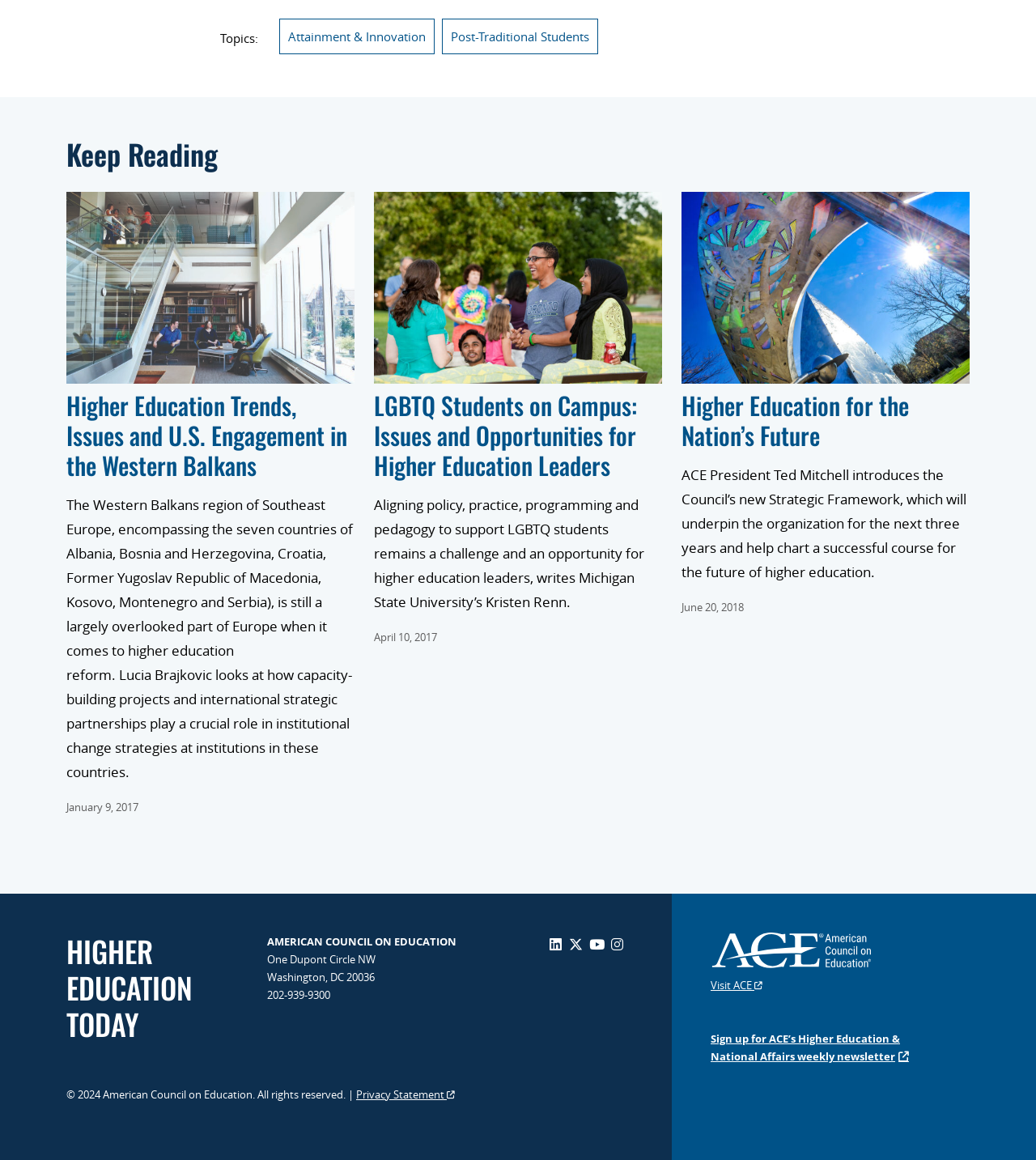Please identify the bounding box coordinates of the clickable area that will fulfill the following instruction: "Click on 'Attainment & Innovation'". The coordinates should be in the format of four float numbers between 0 and 1, i.e., [left, top, right, bottom].

[0.27, 0.016, 0.42, 0.047]